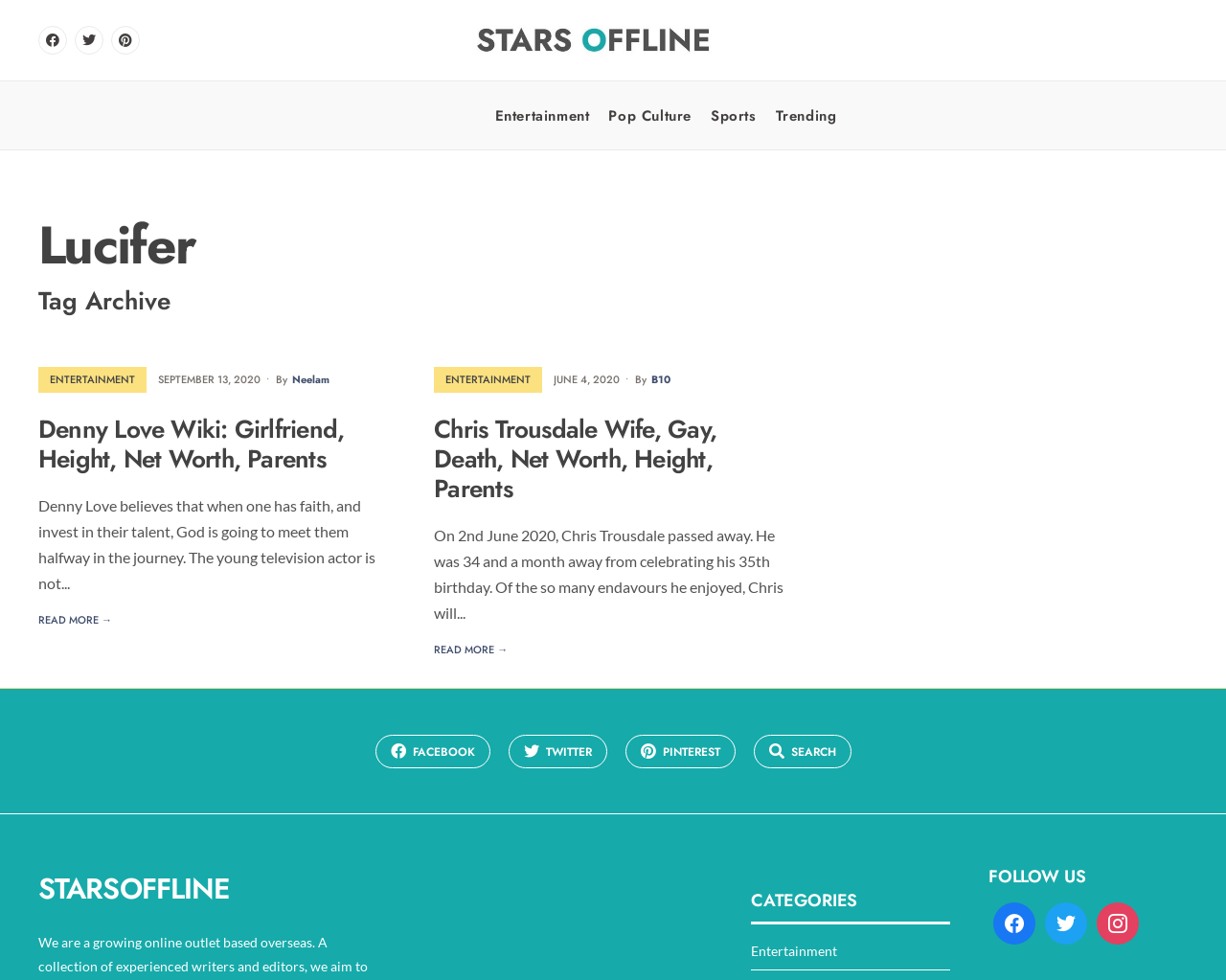What categories are available on the website?
Using the image as a reference, answer the question with a short word or phrase.

Entertainment, Pop Culture, Sports, Trending